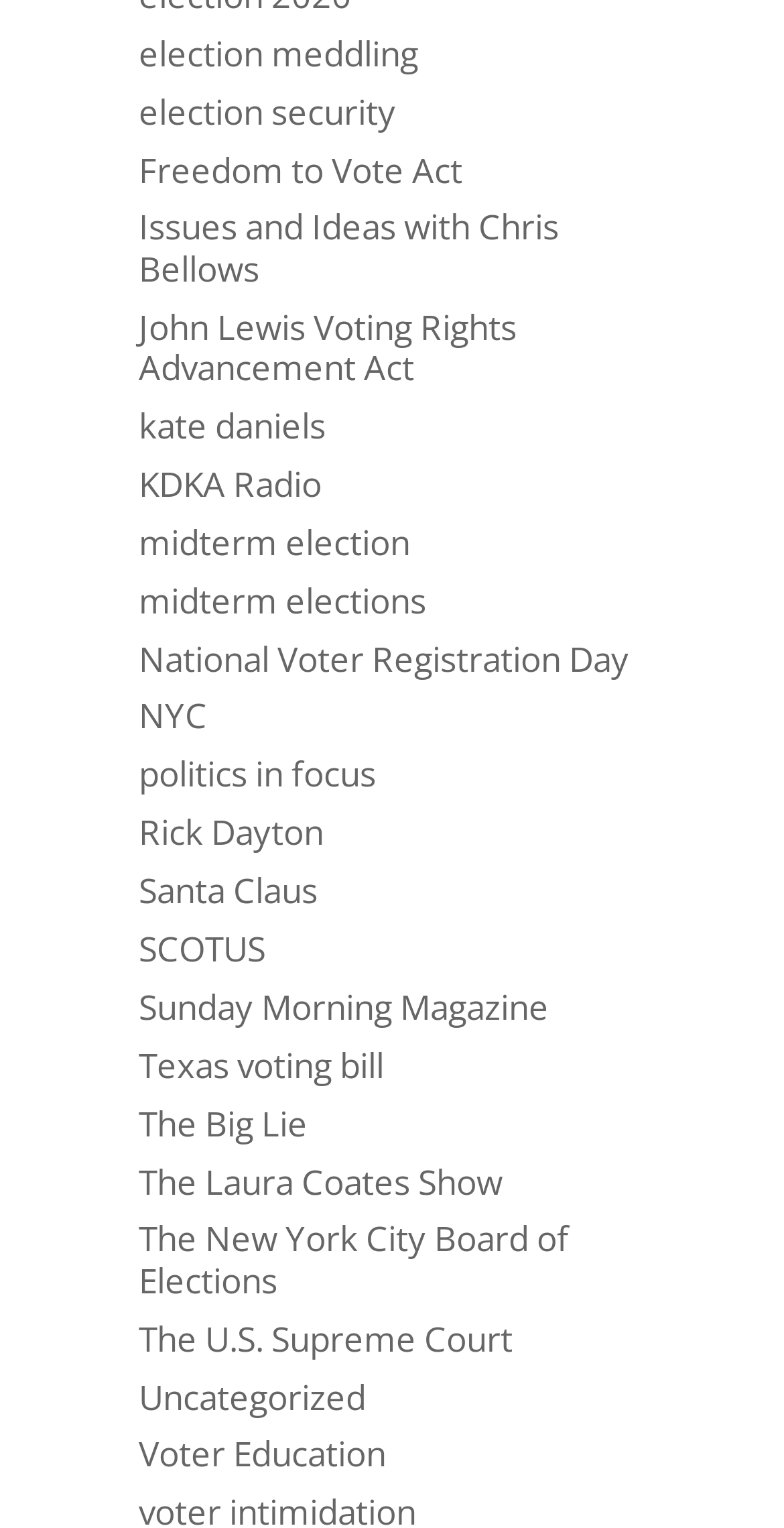Locate the UI element described as follows: "Rick Dayton". Return the bounding box coordinates as four float numbers between 0 and 1 in the order [left, top, right, bottom].

[0.177, 0.529, 0.413, 0.56]